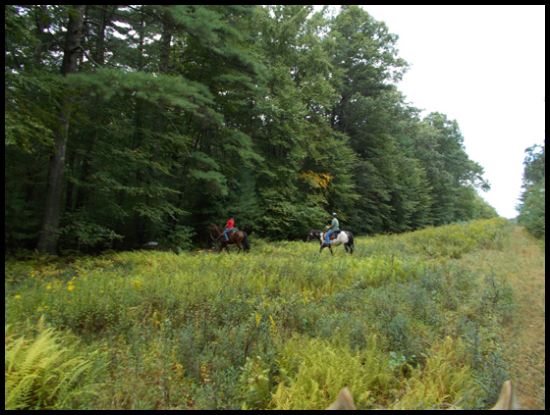Provide a comprehensive description of the image.

In this serene image, two riders navigate a narrow trail bordered by lush greenery. The scene captures a moment of exploration off the Tennessee Pipeline behind Bobcat Farm, showcasing the beauty of nature. One rider, dressed in a bright red top, partners with a horse, while the other rider dons a more subdued outfit on a horse with a distinct coat. The vibrant foliage and tall grasses create a picturesque backdrop, emphasizing the tranquility and connection to nature that comes with horseback riding. This outdoor experience exemplifies the joy of discovering new trails and the bond between rider and horse.